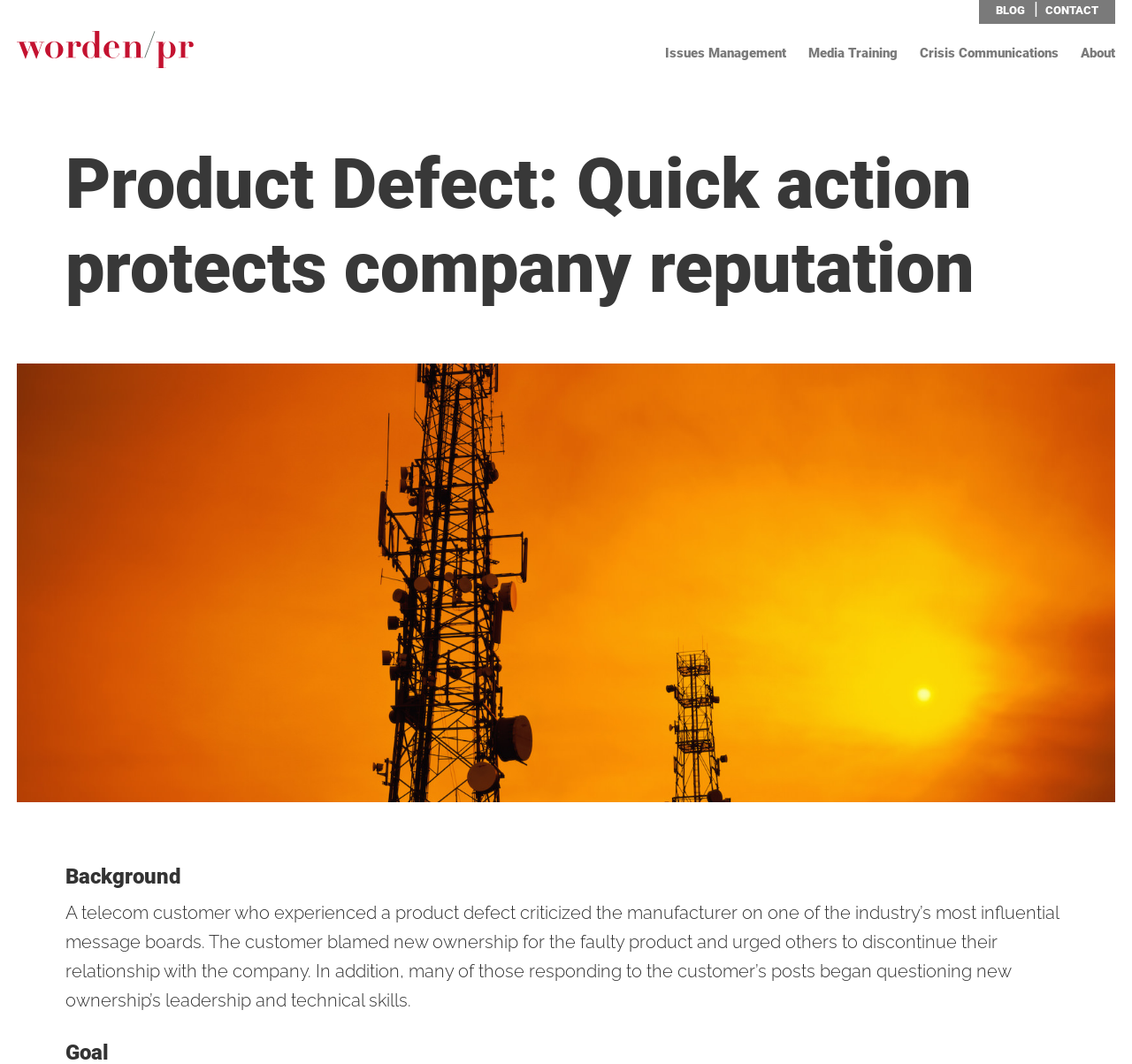Show the bounding box coordinates for the HTML element described as: "Issues Management".

[0.572, 0.042, 0.694, 0.057]